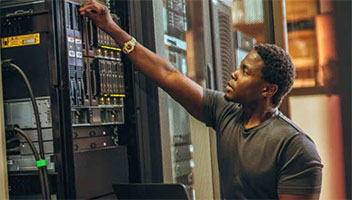What is the individual adjusting or inspecting?
Use the information from the screenshot to give a comprehensive response to the question.

The individual in the image is adjusting or inspecting the server components, which is part of the hands-on aspect of managing virtual private servers (VPS) as described in the caption.